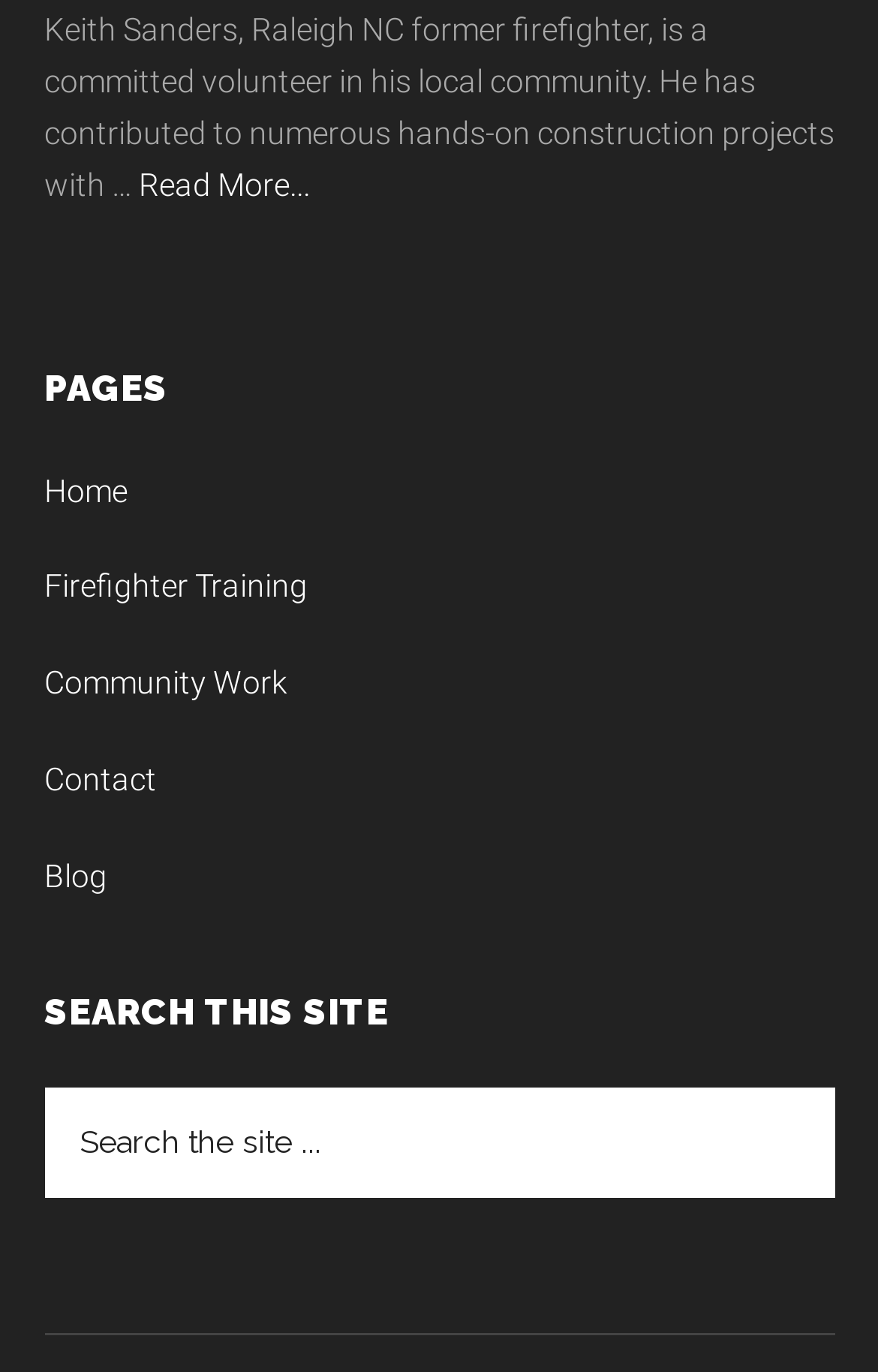Please determine the bounding box of the UI element that matches this description: Contact. The coordinates should be given as (top-left x, top-left y, bottom-right x, bottom-right y), with all values between 0 and 1.

[0.05, 0.554, 0.178, 0.581]